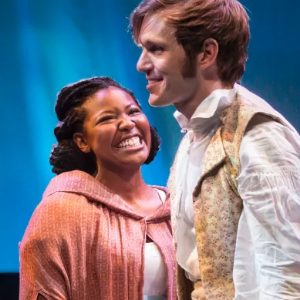Provide a one-word or short-phrase response to the question:
What is the color of the female actor's cloak?

Soft pink